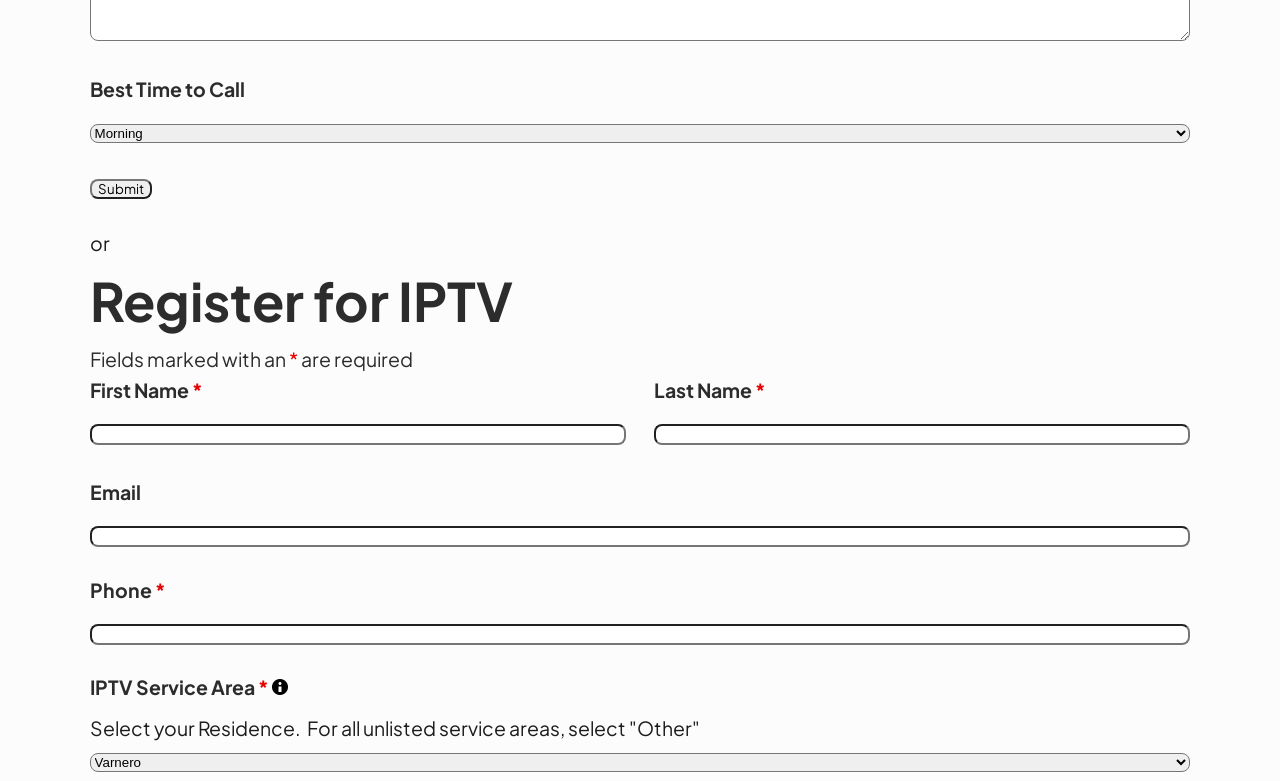Predict the bounding box coordinates of the UI element that matches this description: "value="Submit"". The coordinates should be in the format [left, top, right, bottom] with each value between 0 and 1.

None